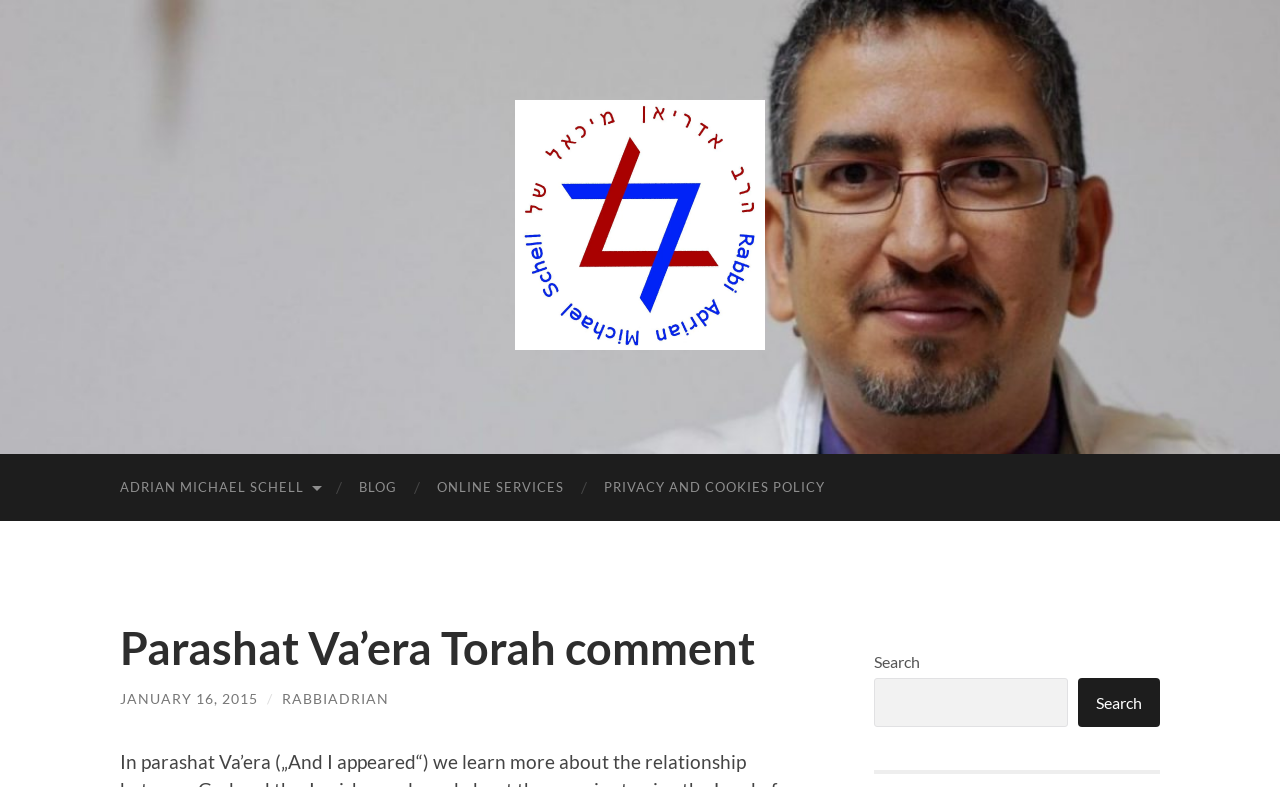What is the purpose of the box at the bottom right?
Provide a detailed and extensive answer to the question.

I found the answer by looking at the box with the text 'Search' and a searchbox, indicating that this is a search function, allowing users to search for content on the website.